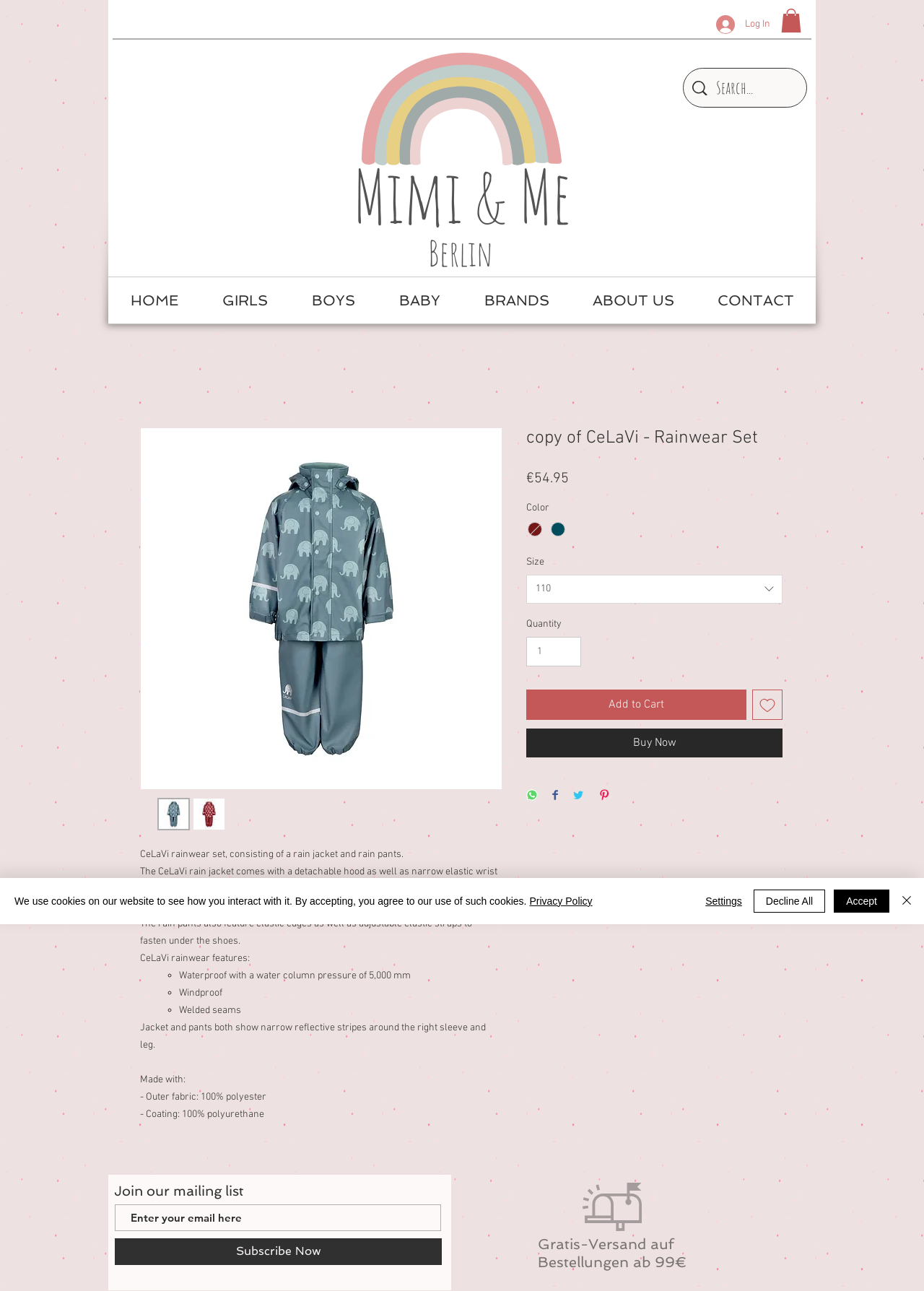What is the price of the CeLaVi rainwear set?
Please provide a comprehensive answer based on the visual information in the image.

I found the price by looking at the text '€54.95' next to the heading 'copy of CeLaVi - Rainwear Set', which indicates the price of the product.